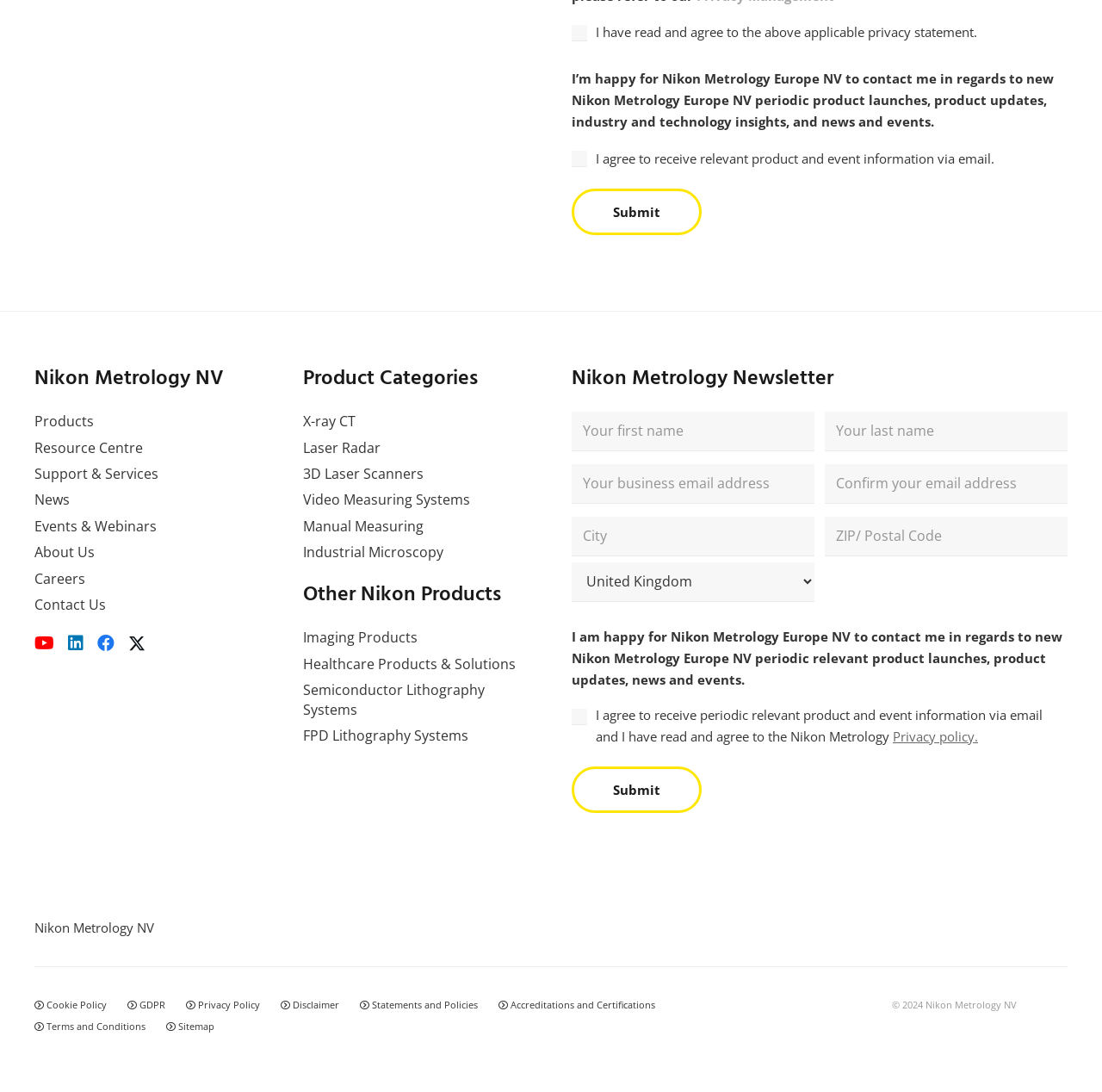Find the bounding box coordinates of the UI element according to this description: "Disclaimer".

[0.255, 0.914, 0.308, 0.925]